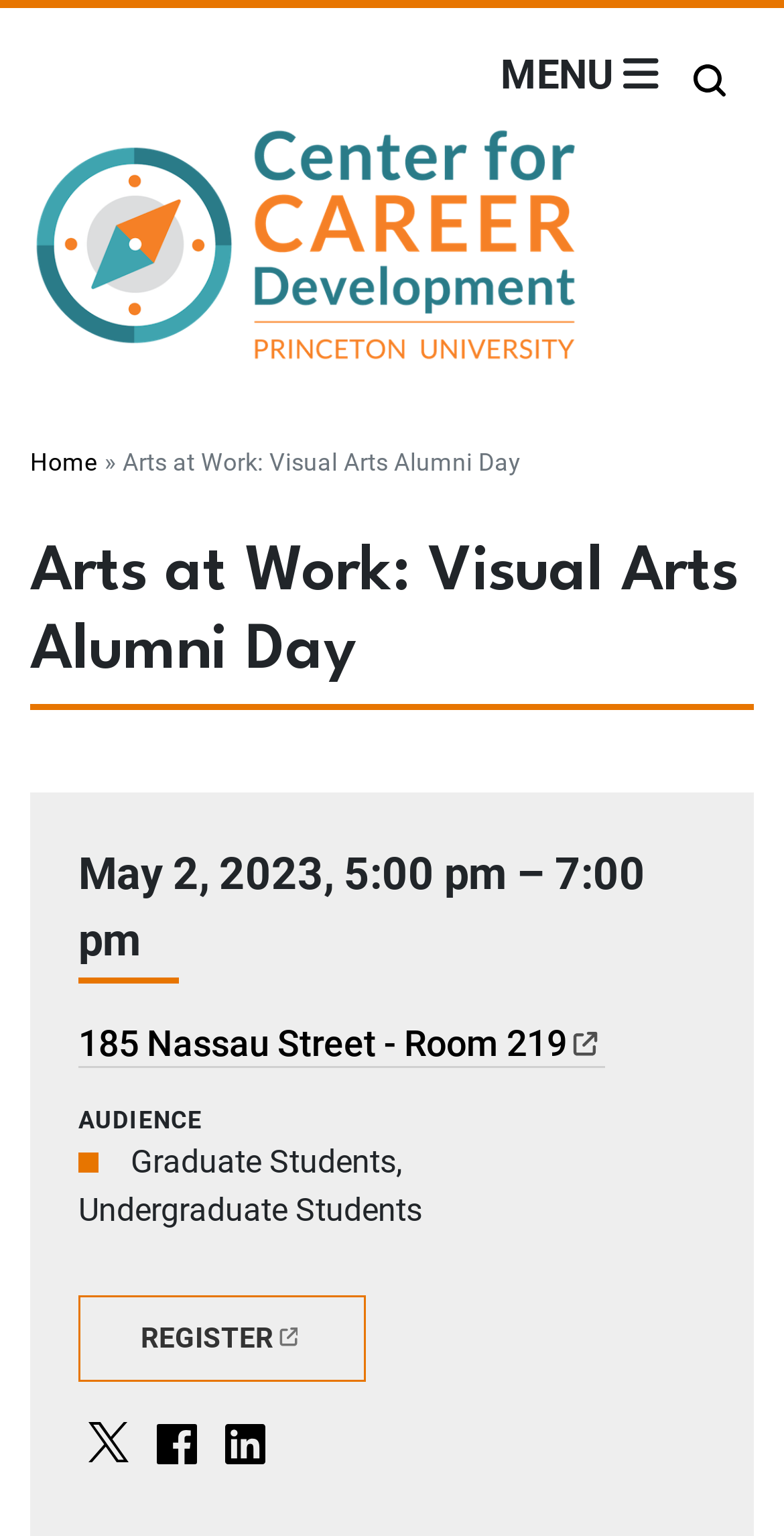Determine the bounding box coordinates of the region I should click to achieve the following instruction: "go to home page". Ensure the bounding box coordinates are four float numbers between 0 and 1, i.e., [left, top, right, bottom].

[0.038, 0.079, 0.747, 0.263]